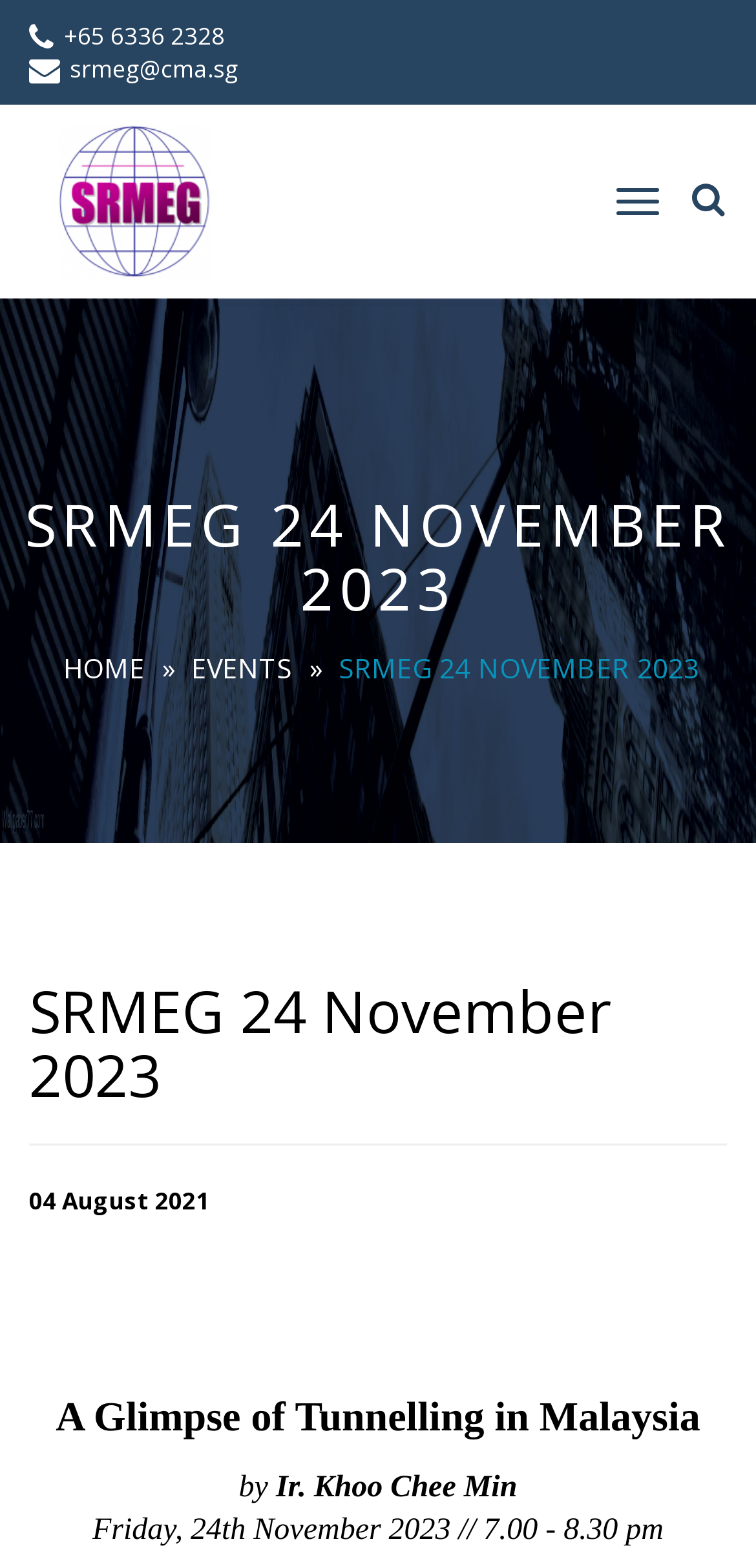Who is the speaker?
Please use the image to provide an in-depth answer to the question.

I found the speaker's name by looking at the static text element with the bounding box coordinates [0.365, 0.938, 0.684, 0.959], which contains the text 'Ir. Khoo Chee Min'.